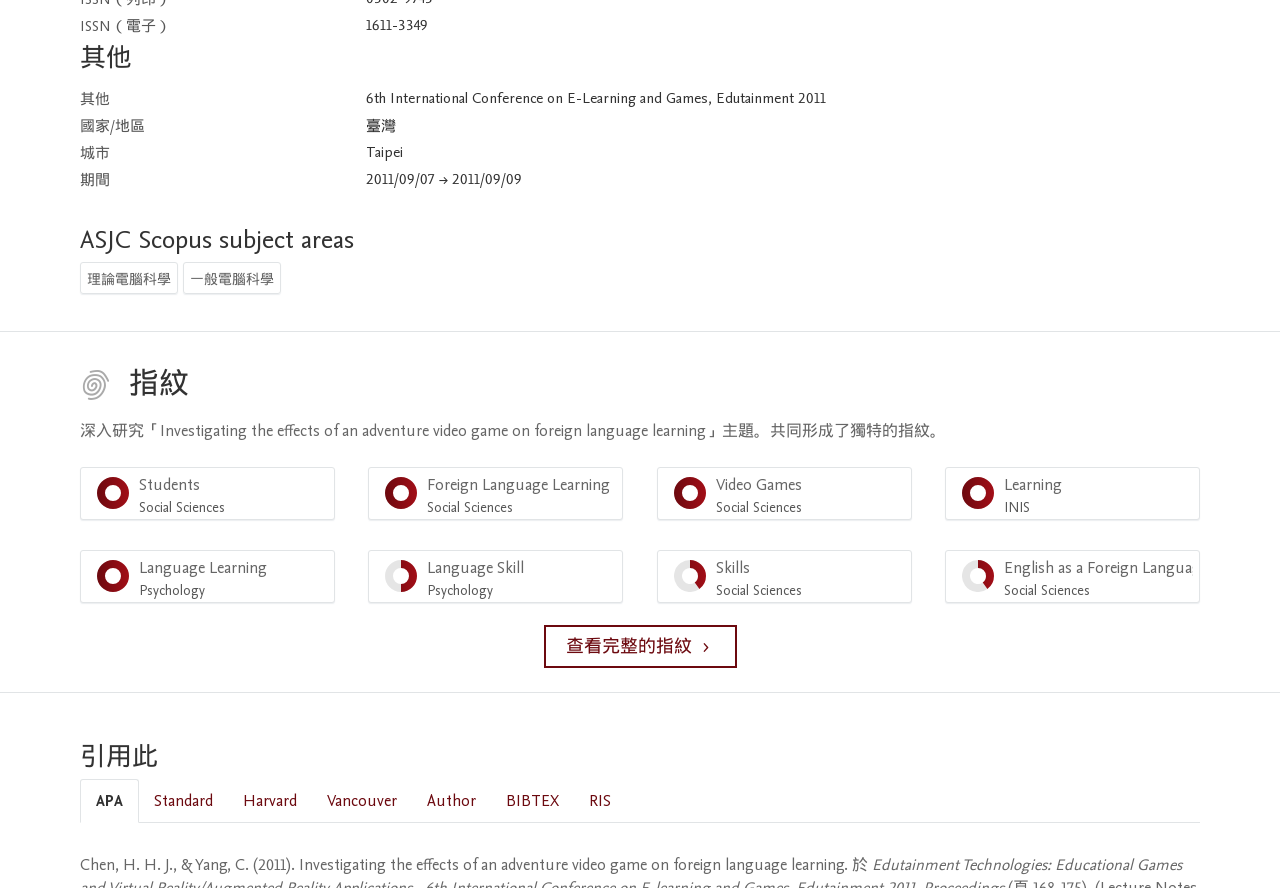Determine the bounding box coordinates for the clickable element to execute this instruction: "View the 'ASJC Scopus subject areas'". Provide the coordinates as four float numbers between 0 and 1, i.e., [left, top, right, bottom].

[0.062, 0.251, 0.712, 0.289]